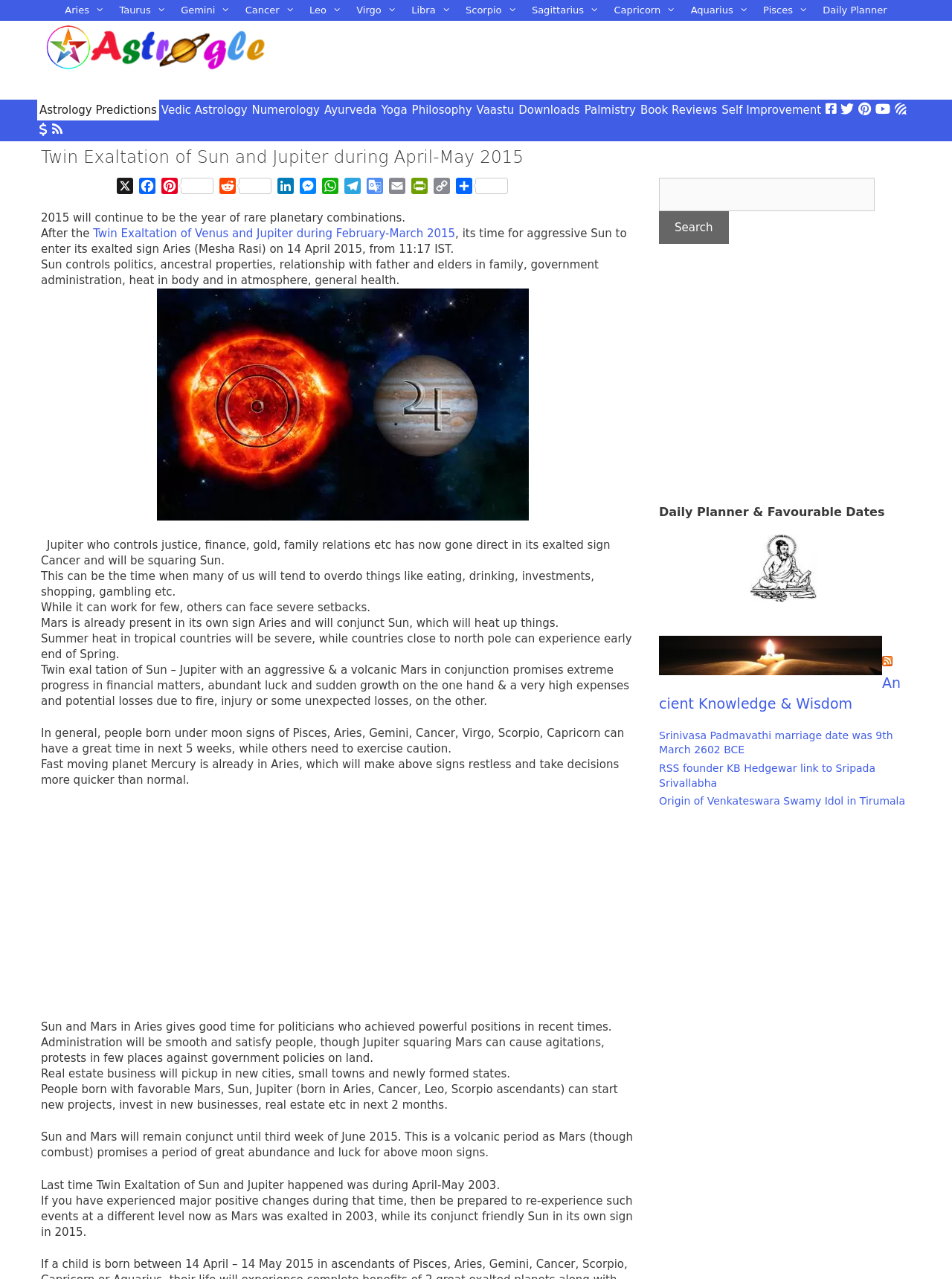Respond with a single word or short phrase to the following question: 
What is the significance of Jupiter in Cancer?

Justice and finance